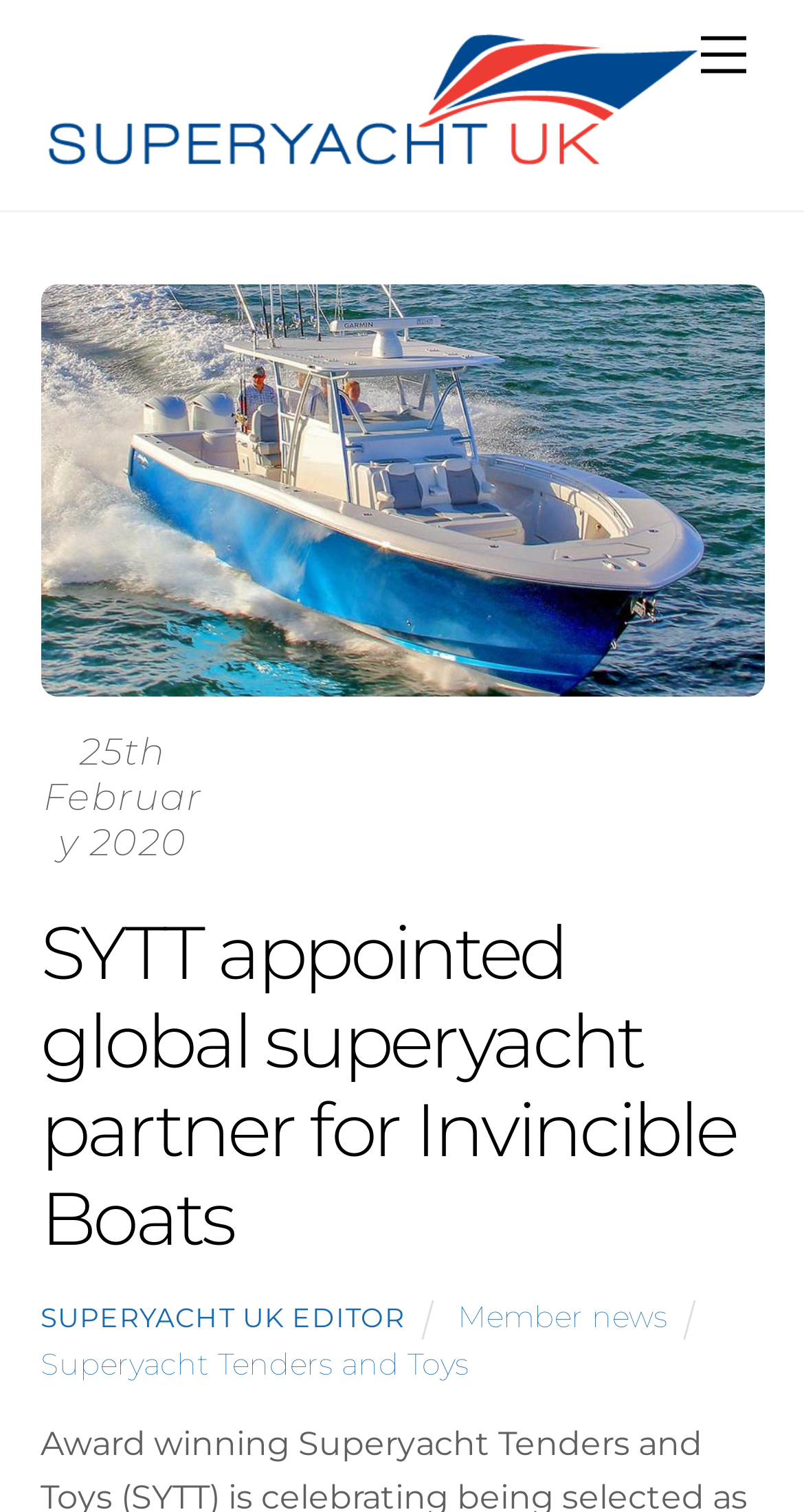What is the date of the news article?
Based on the screenshot, respond with a single word or phrase.

25th February 2020